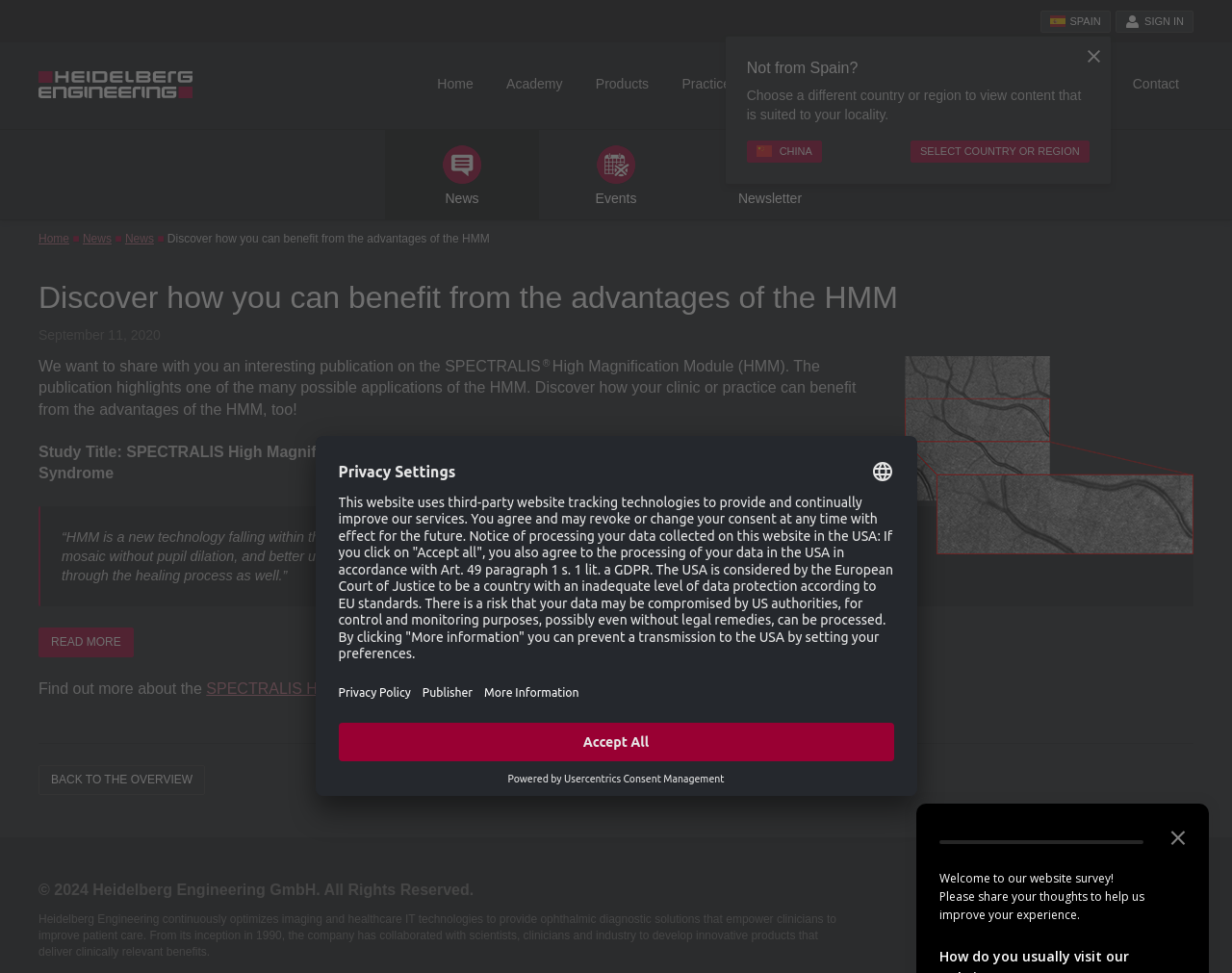Illustrate the webpage thoroughly, mentioning all important details.

This webpage is about Heidelberg Engineering, a company that provides ophthalmic diagnostic solutions. At the top, there is a navigation menu with links to different sections of the website, including "Home", "Academy", "Products", and "News". Below the navigation menu, there is a section that allows users to select their country or region.

The main content of the webpage is an article about the SPECTRALIS High Magnification Module (HMM). The article has a heading that reads "Discover how you can benefit from the advantages of the HMM" and is accompanied by a publication date. The article describes the HMM and its applications, including a study on multiple evanescent white dot syndrome. There is a blockquote with a quote from an expert, and a link to read more about the HMM.

Below the article, there is a separator line, followed by a link to go back to the overview. At the bottom of the page, there is a section with the company's copyright information, a brief description of the company, and its headquarters address.

On the right side of the page, there is a dialog box with privacy settings, which allows users to select their language and consent to the processing of their data. There is also a button to accept all cookies and a link to open the privacy policy.

Additionally, there is a survey section at the bottom of the page, which asks users to share their thoughts to help improve their experience on the website.